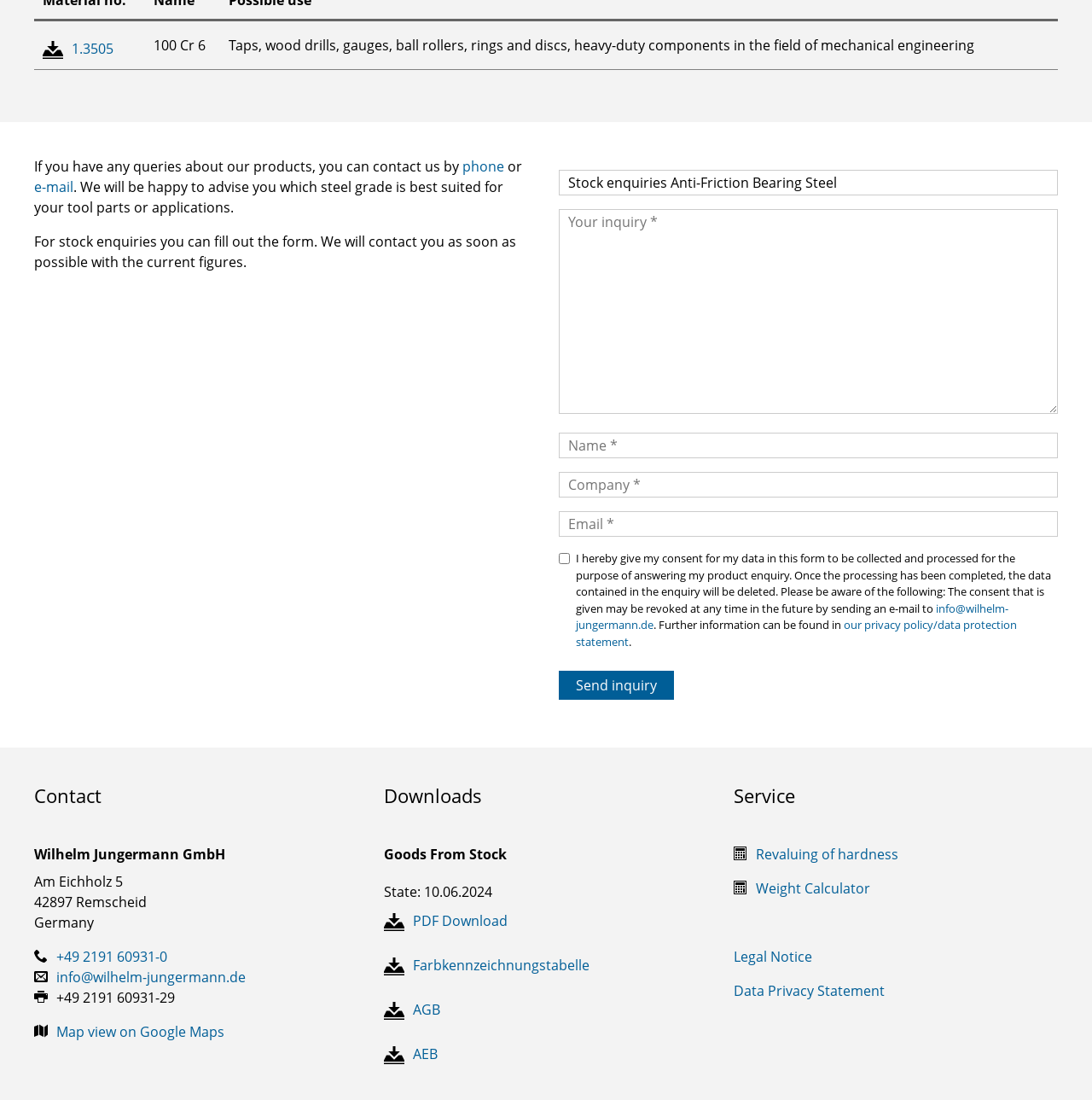Identify the bounding box coordinates of the clickable region to carry out the given instruction: "Fill out the 'Subject' field".

[0.512, 0.154, 0.969, 0.178]